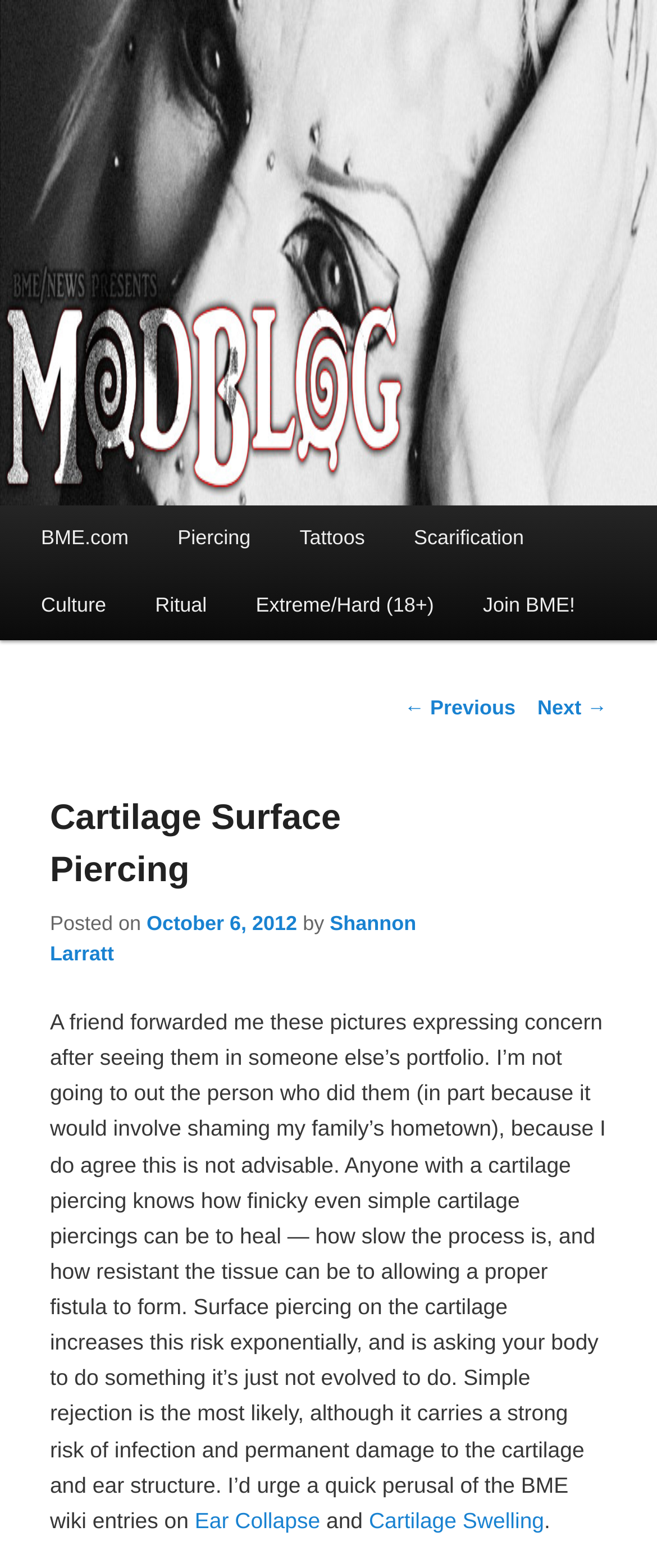Identify the bounding box for the given UI element using the description provided. Coordinates should be in the format (top-left x, top-left y, bottom-right x, bottom-right y) and must be between 0 and 1. Here is the description: Ear Collapse

[0.296, 0.961, 0.487, 0.978]